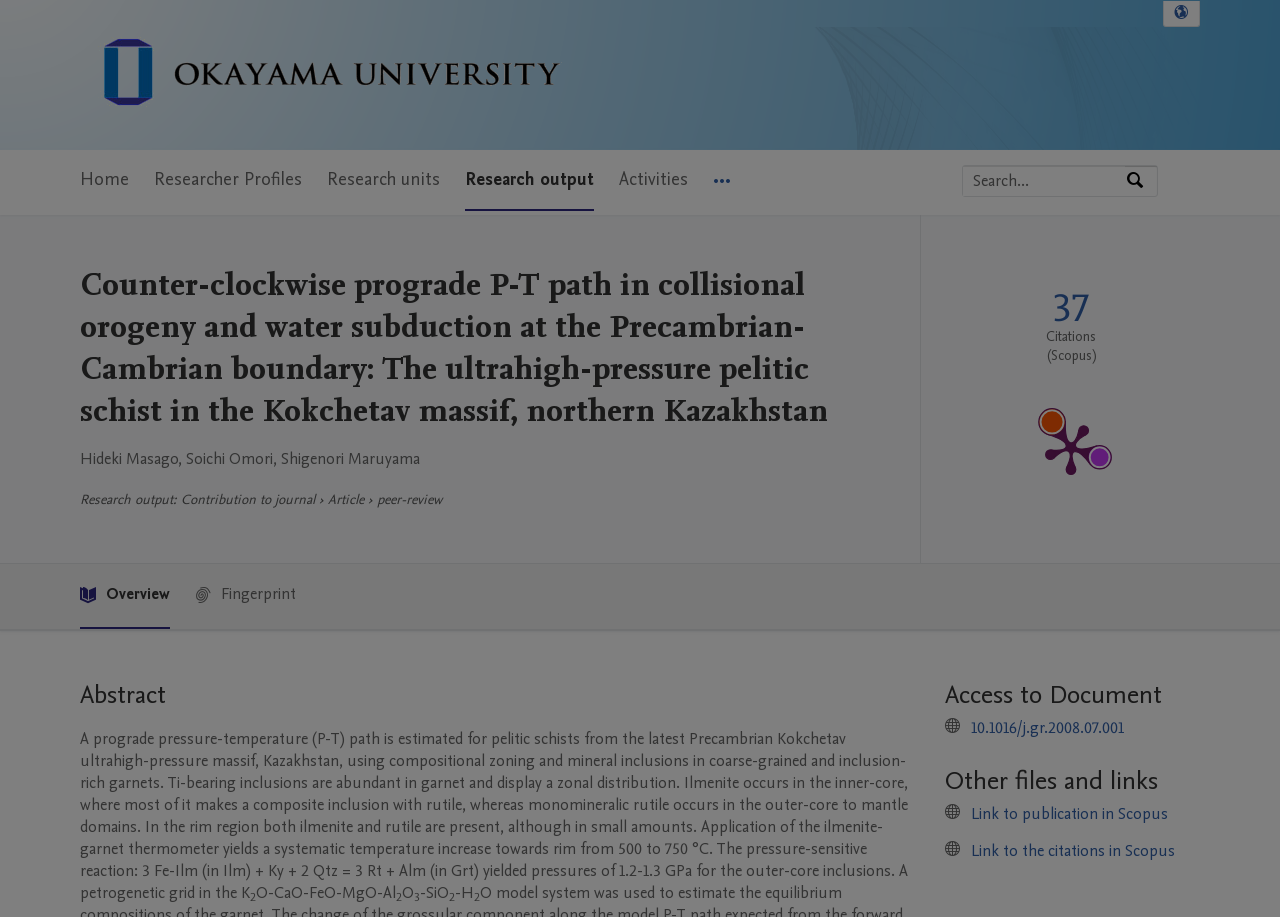Locate the bounding box coordinates of the clickable element to fulfill the following instruction: "View publication metrics". Provide the coordinates as four float numbers between 0 and 1 in the format [left, top, right, bottom].

[0.719, 0.233, 0.93, 0.613]